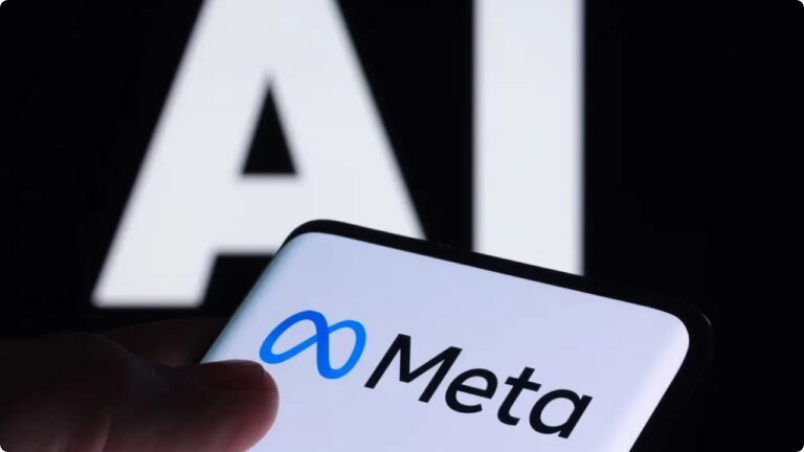Detail every visible element in the image extensively.

The image features a close-up of a hand holding a smartphone displaying the Meta logo against a backdrop featuring the letters "AI" in a bold, illuminated style. This visual juxtaposition highlights Meta's focus on artificial intelligence and its integration into social media platforms. The setting suggests a modern atmosphere, likely aimed at conveying the company's technological advancements. The smartphone's sleek design and the prominent logo emphasize Meta's branding as a major player in the digital landscape, particularly in the realm of AI and social media innovation.